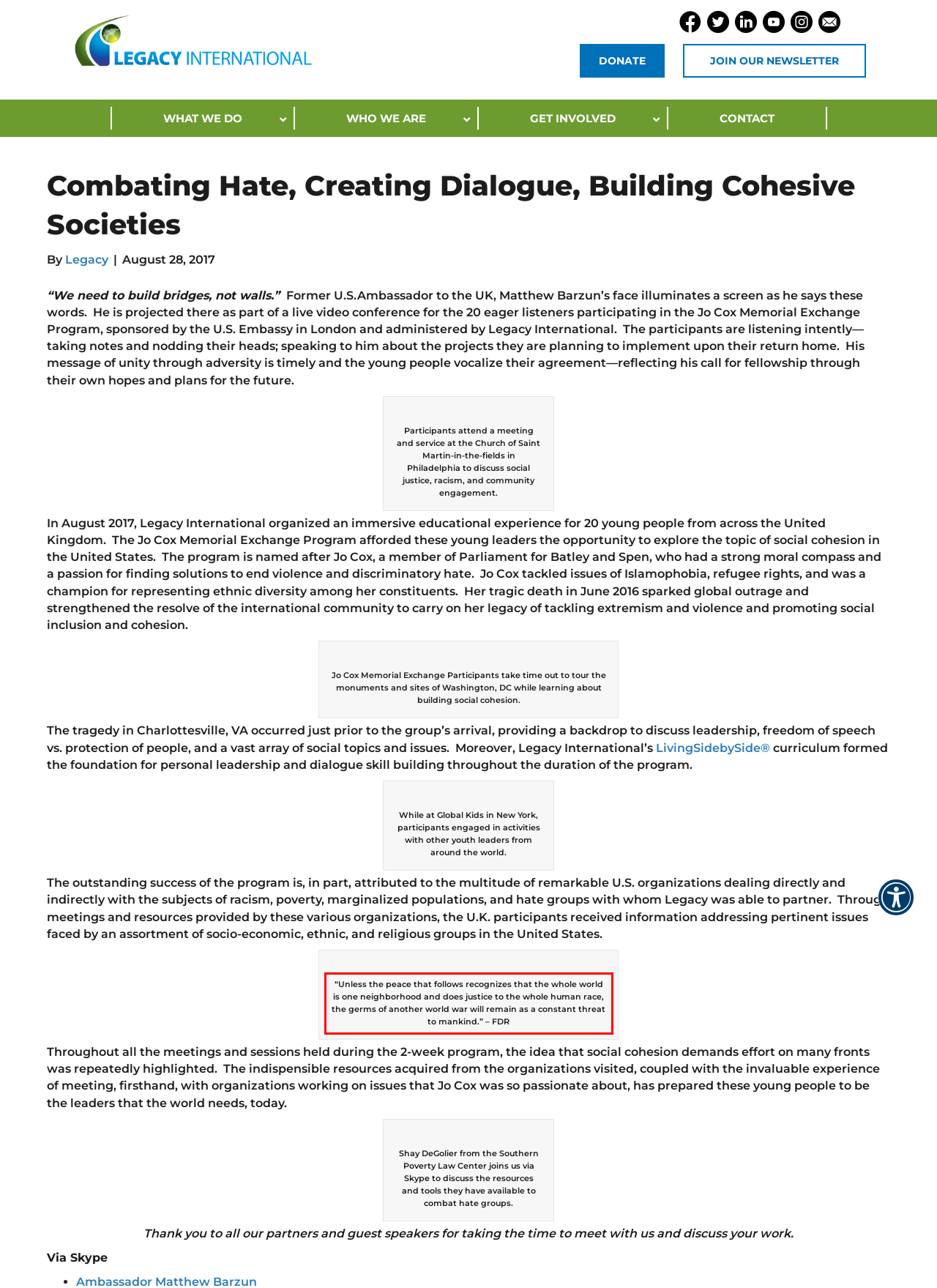Examine the screenshot of the webpage, locate the red bounding box, and generate the text contained within it.

“Unless the peace that follows recognizes that the whole world is one neighborhood and does justice to the whole human race, the germs of another world war will remain as a constant threat to mankind.” – FDR